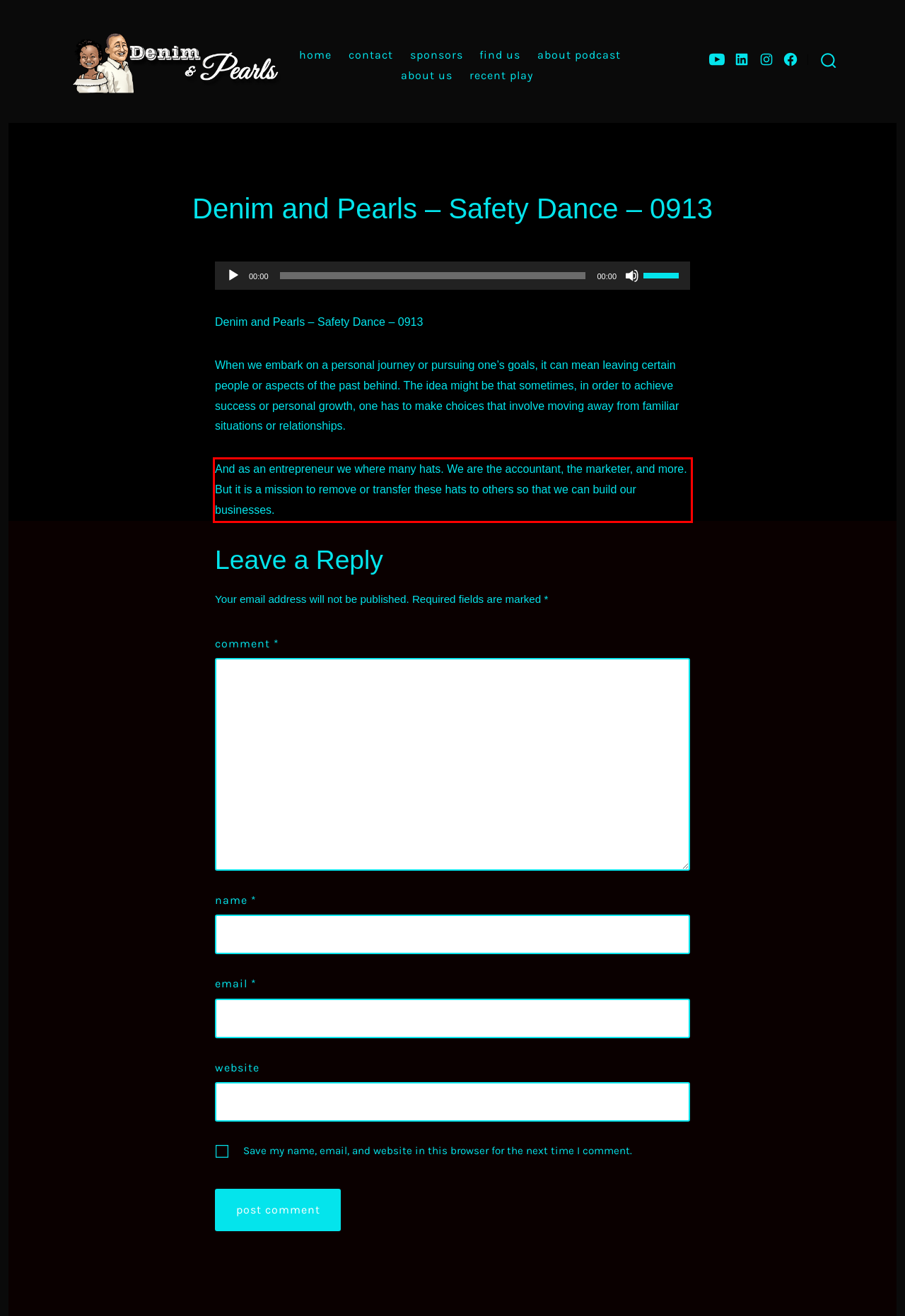You are given a webpage screenshot with a red bounding box around a UI element. Extract and generate the text inside this red bounding box.

And as an entrepreneur we where many hats. We are the accountant, the marketer, and more. But it is a mission to remove or transfer these hats to others so that we can build our businesses.